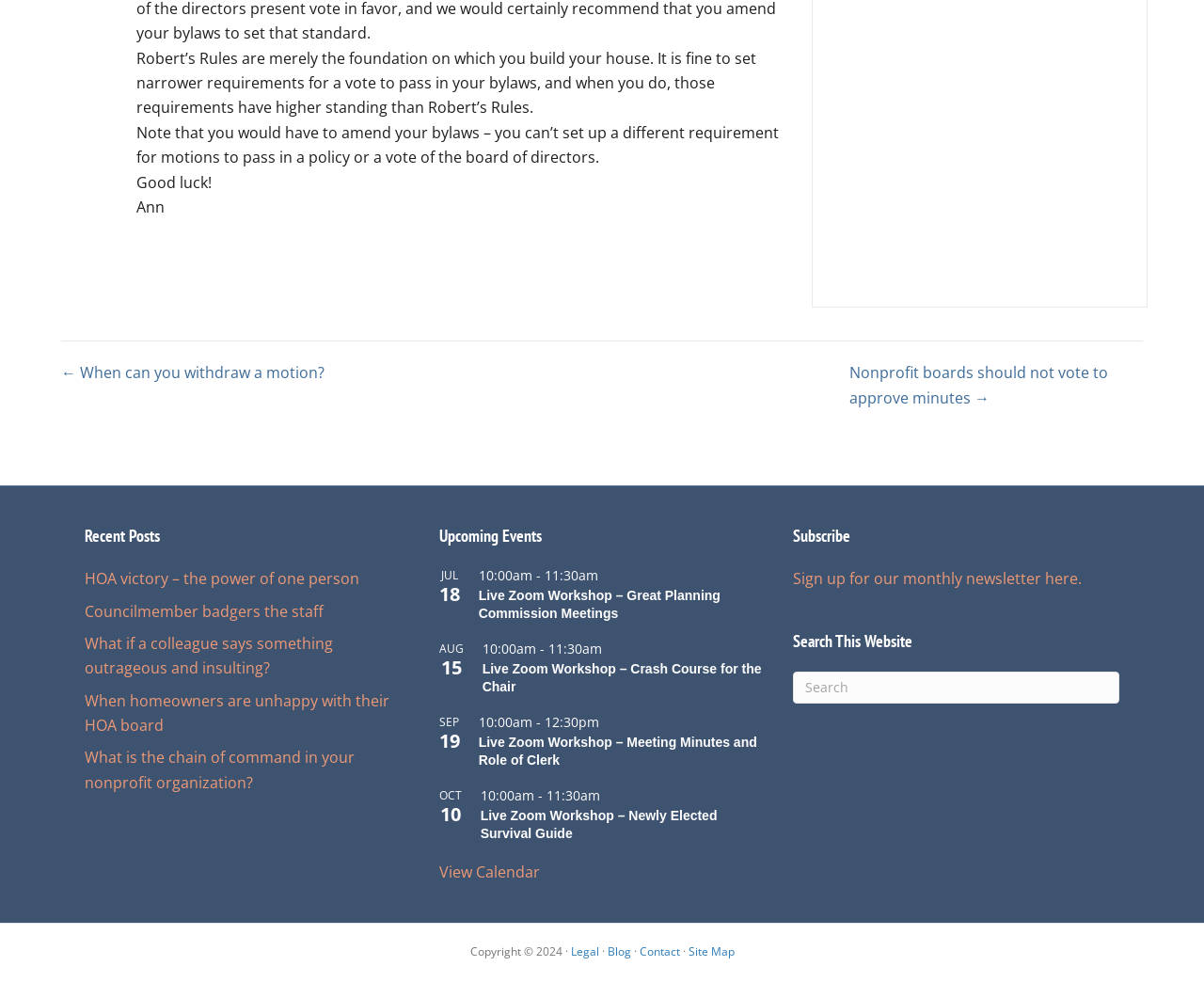Find the bounding box coordinates of the element you need to click on to perform this action: 'View the 'Upcoming Events''. The coordinates should be represented by four float values between 0 and 1, in the format [left, top, right, bottom].

[0.365, 0.525, 0.635, 0.886]